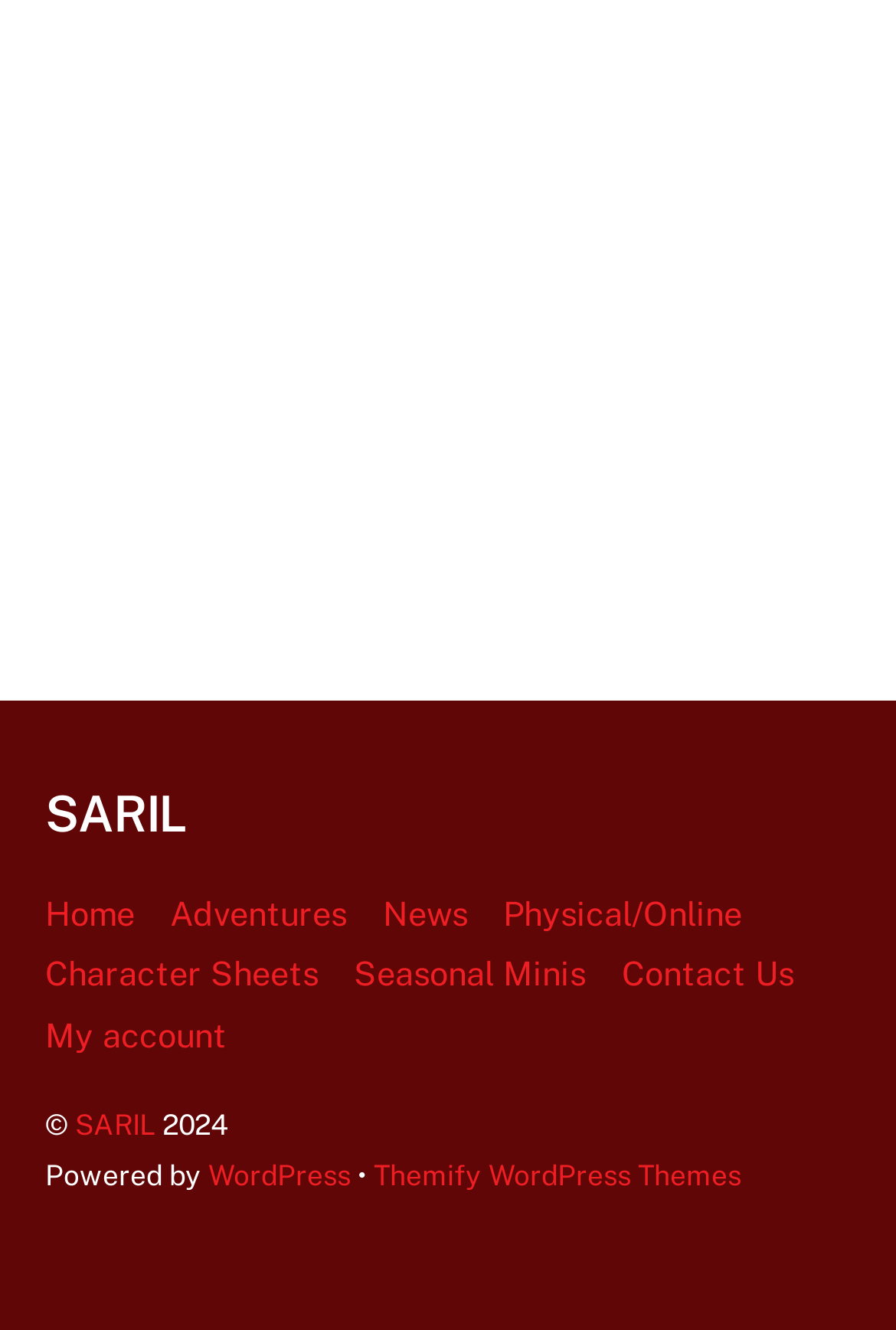Please identify the bounding box coordinates of the element's region that should be clicked to execute the following instruction: "check news". The bounding box coordinates must be four float numbers between 0 and 1, i.e., [left, top, right, bottom].

[0.427, 0.672, 0.522, 0.701]